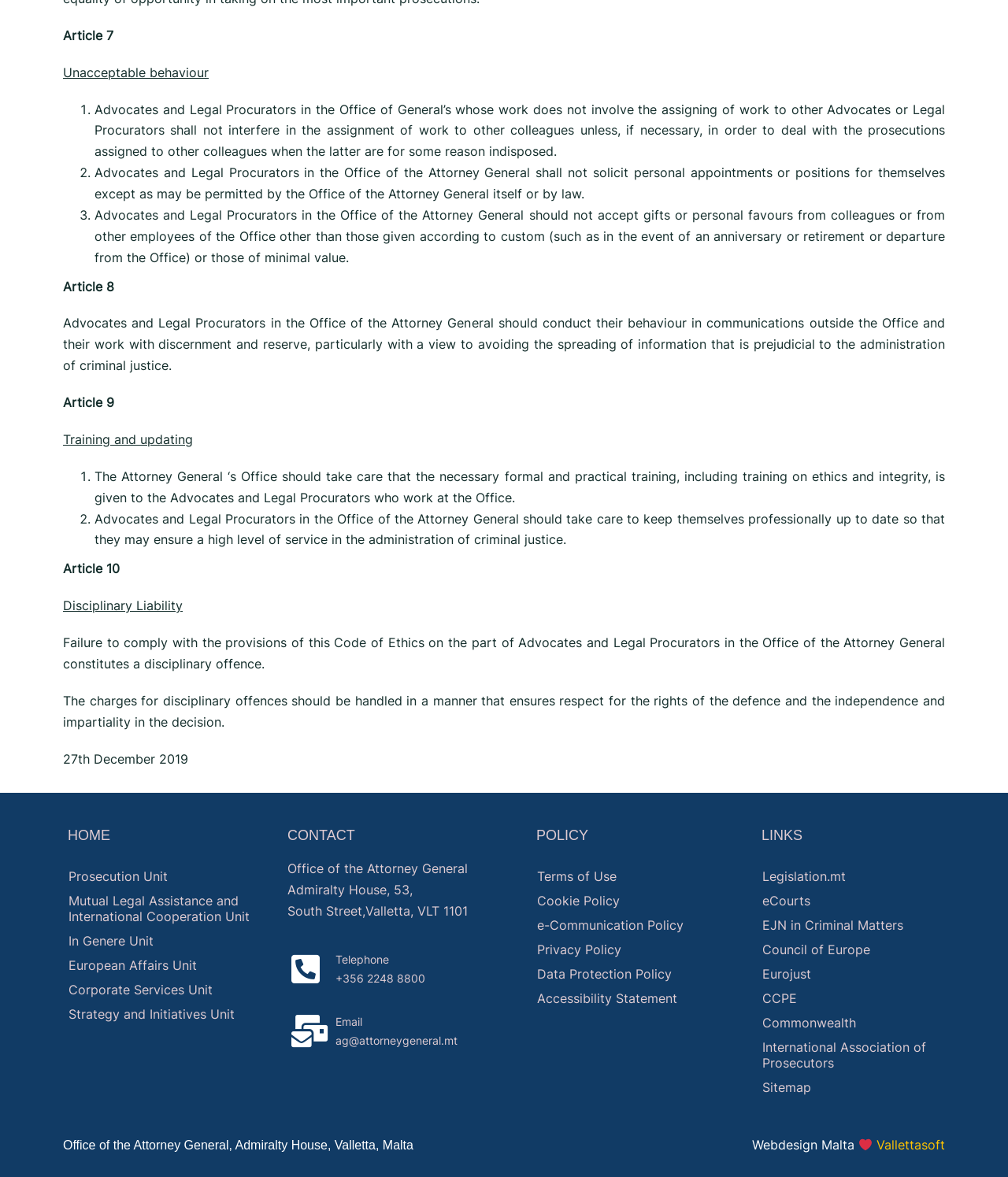Kindly determine the bounding box coordinates for the clickable area to achieve the given instruction: "Visit 'Vallettasoft - opens in a new window'".

[0.87, 0.966, 0.938, 0.98]